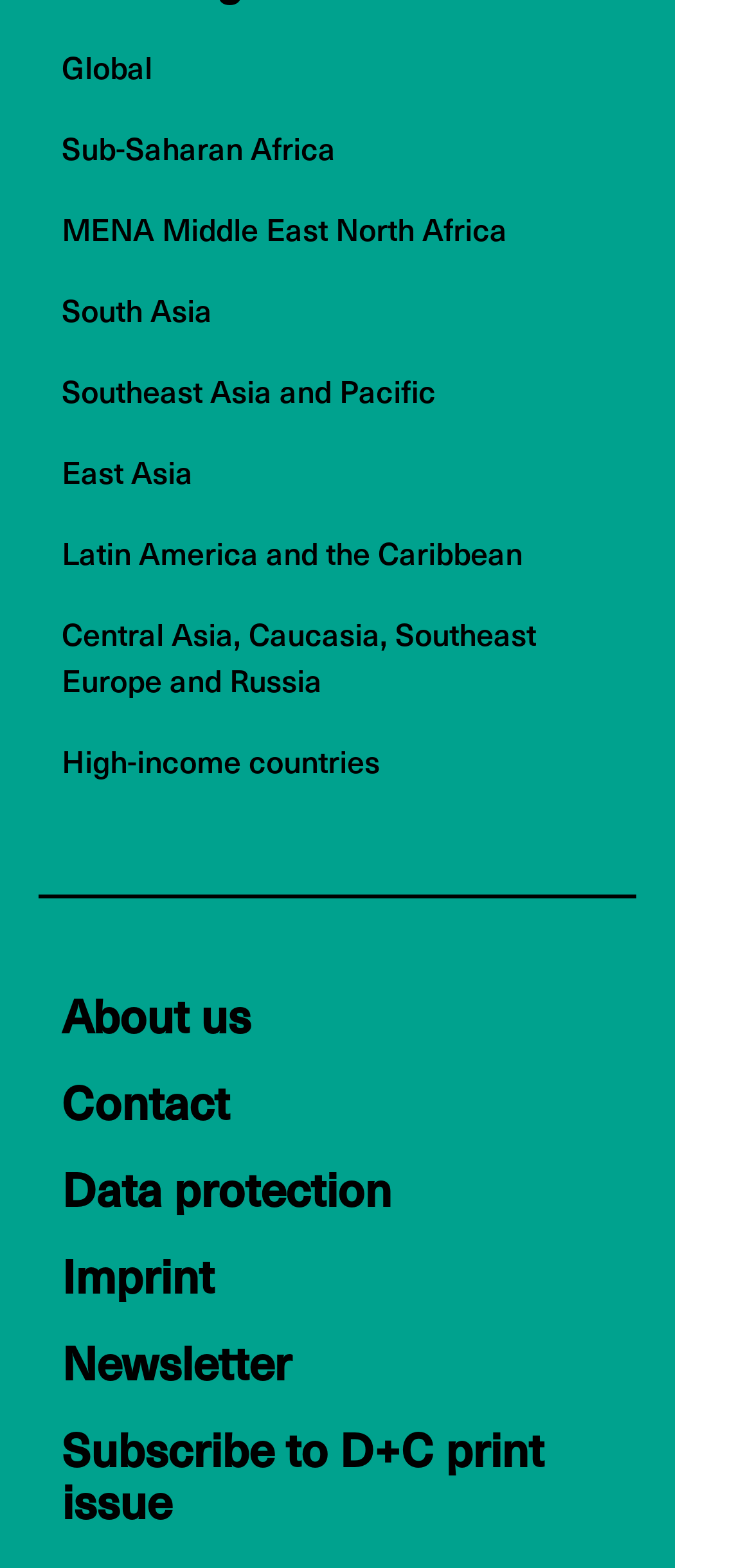Using the description "Southeast Asia and Pacific", predict the bounding box of the relevant HTML element.

[0.082, 0.233, 0.579, 0.263]